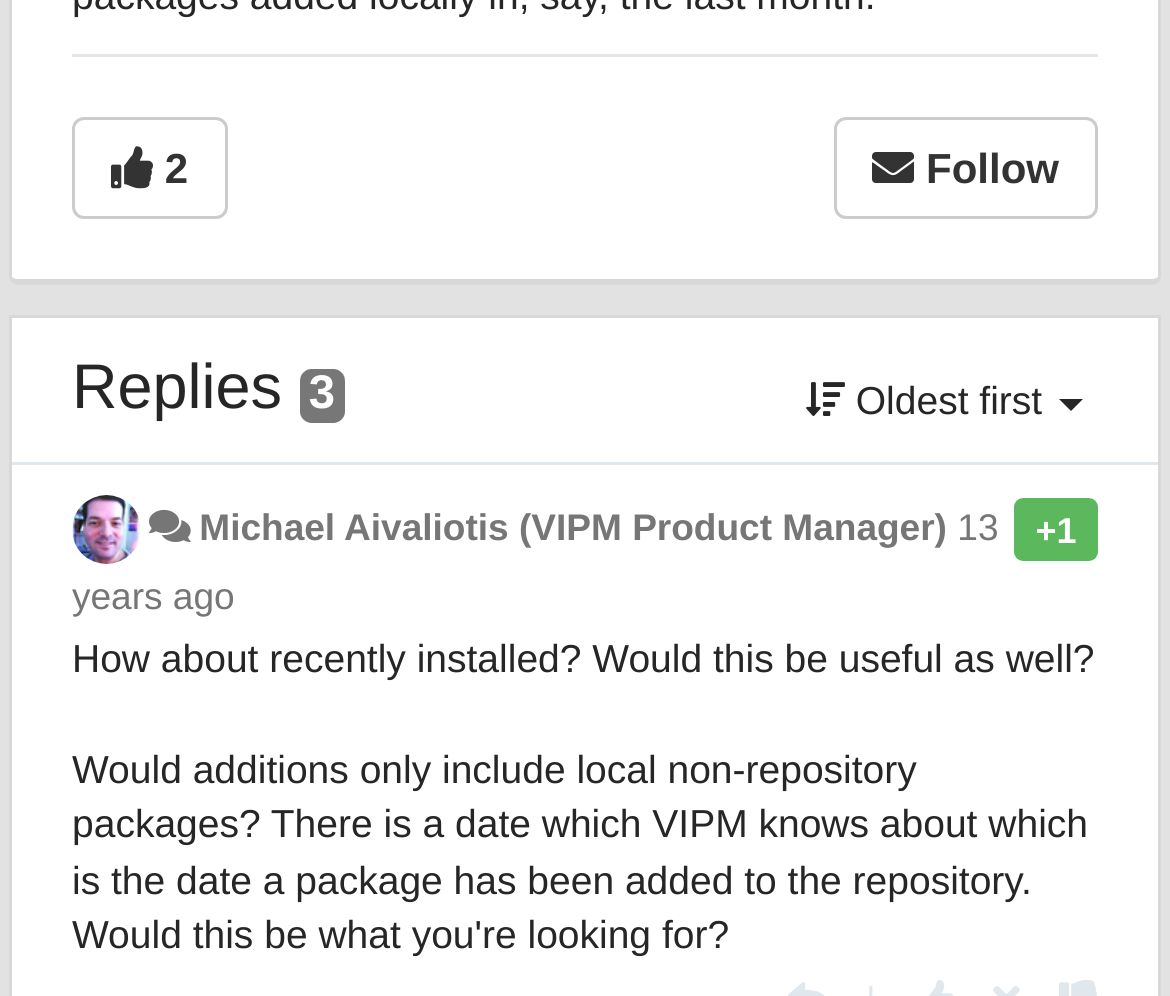Determine the bounding box for the UI element that matches this description: "13 years ago".

[0.062, 0.508, 0.853, 0.619]